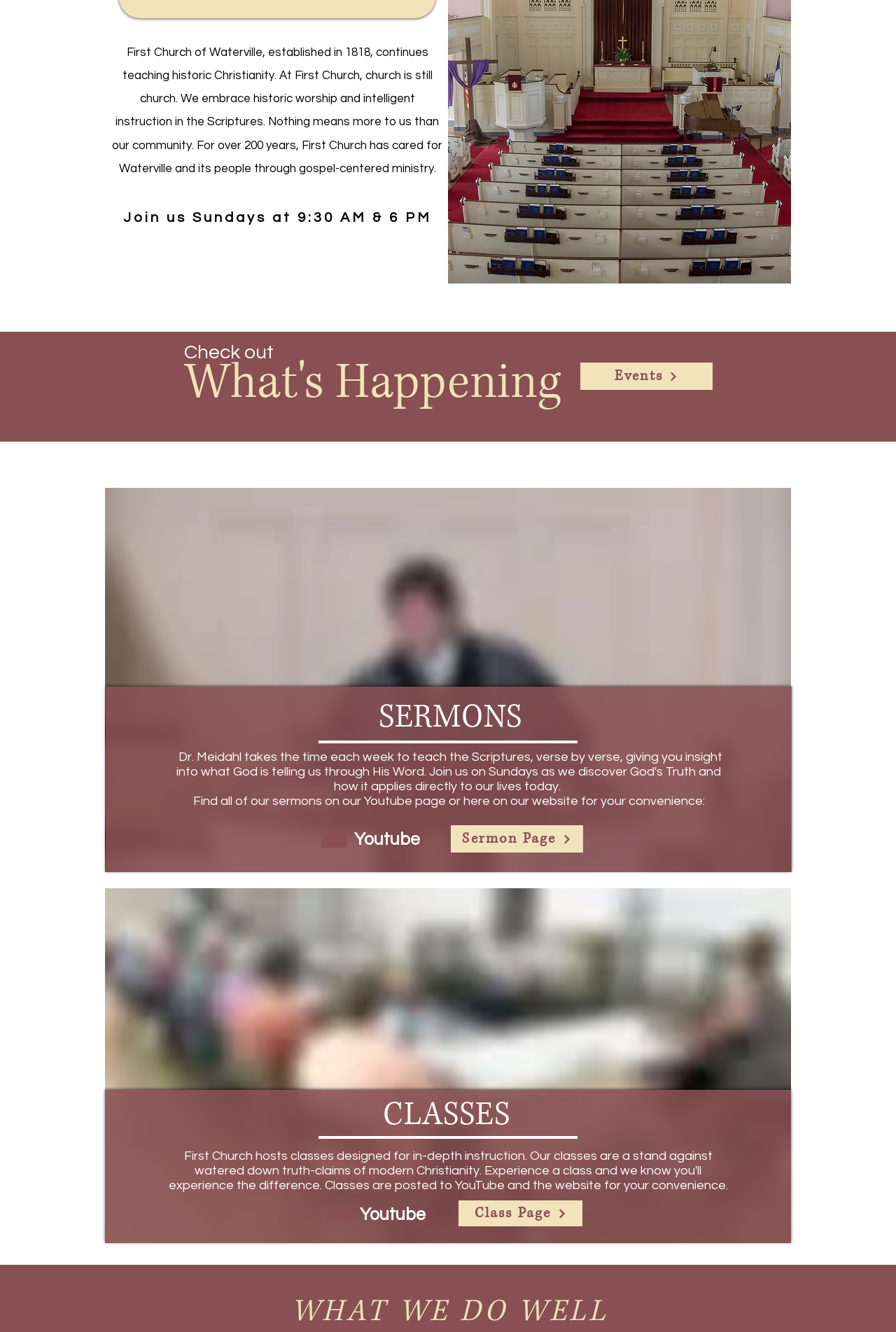Please determine the bounding box coordinates for the element that should be clicked to follow these instructions: "Click on the 'Events' link".

[0.648, 0.272, 0.795, 0.293]